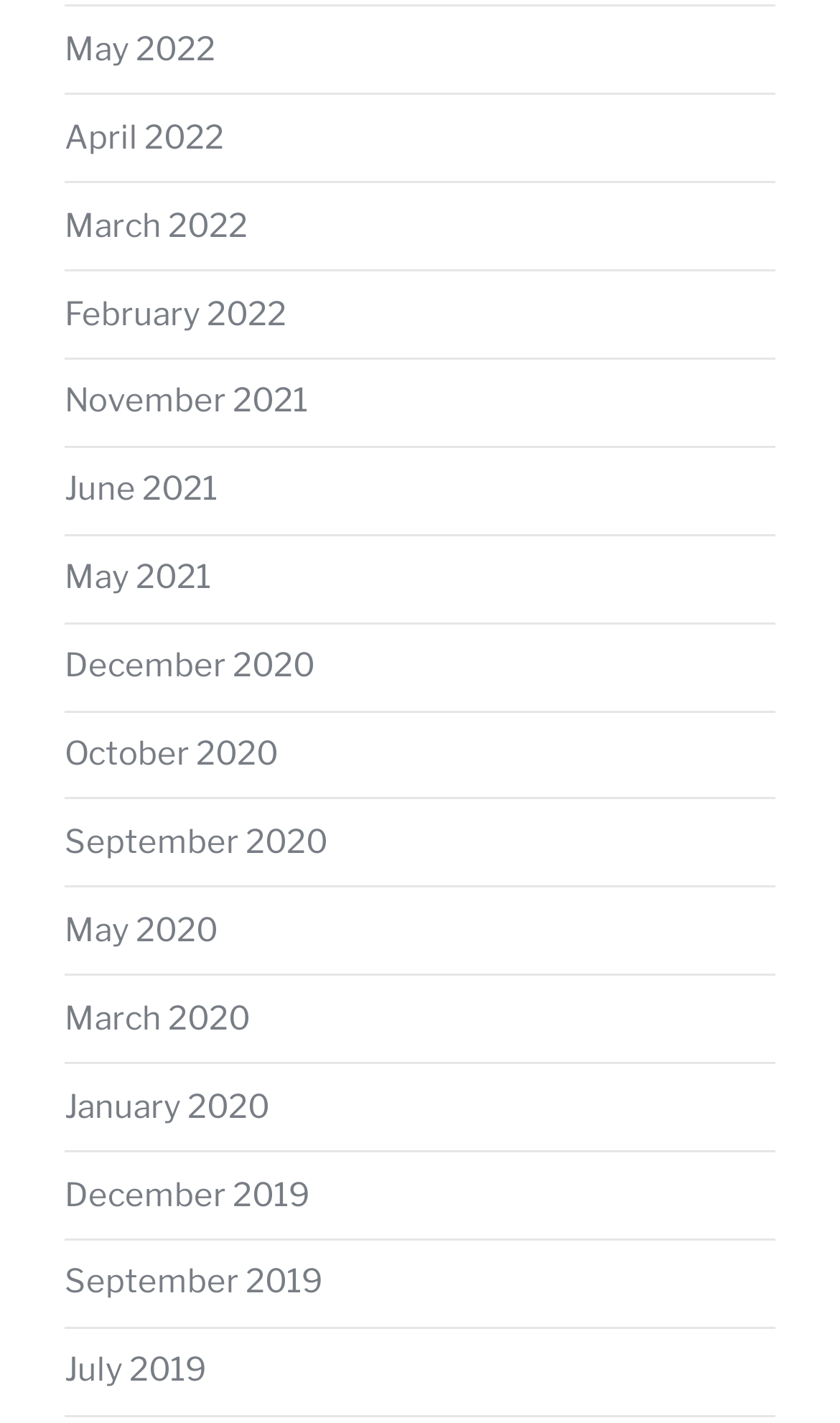What is the earliest month and year available on this webpage?
Please respond to the question with a detailed and well-explained answer.

I looked at the links on the webpage and found that the earliest month and year available is July 2019, which is the last link on the webpage.